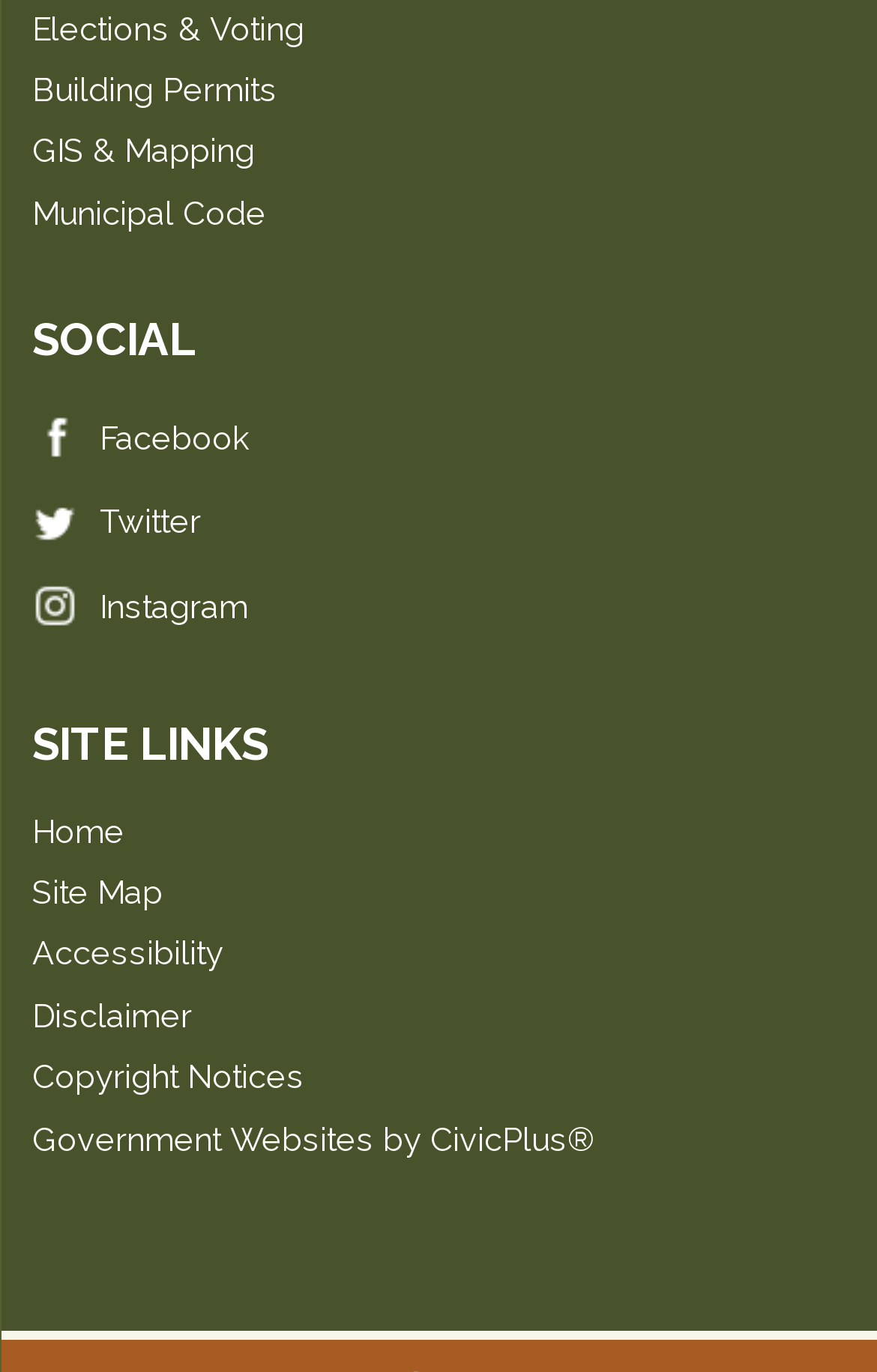How many layout tables are used on the webpage?
Look at the image and provide a short answer using one word or a phrase.

3